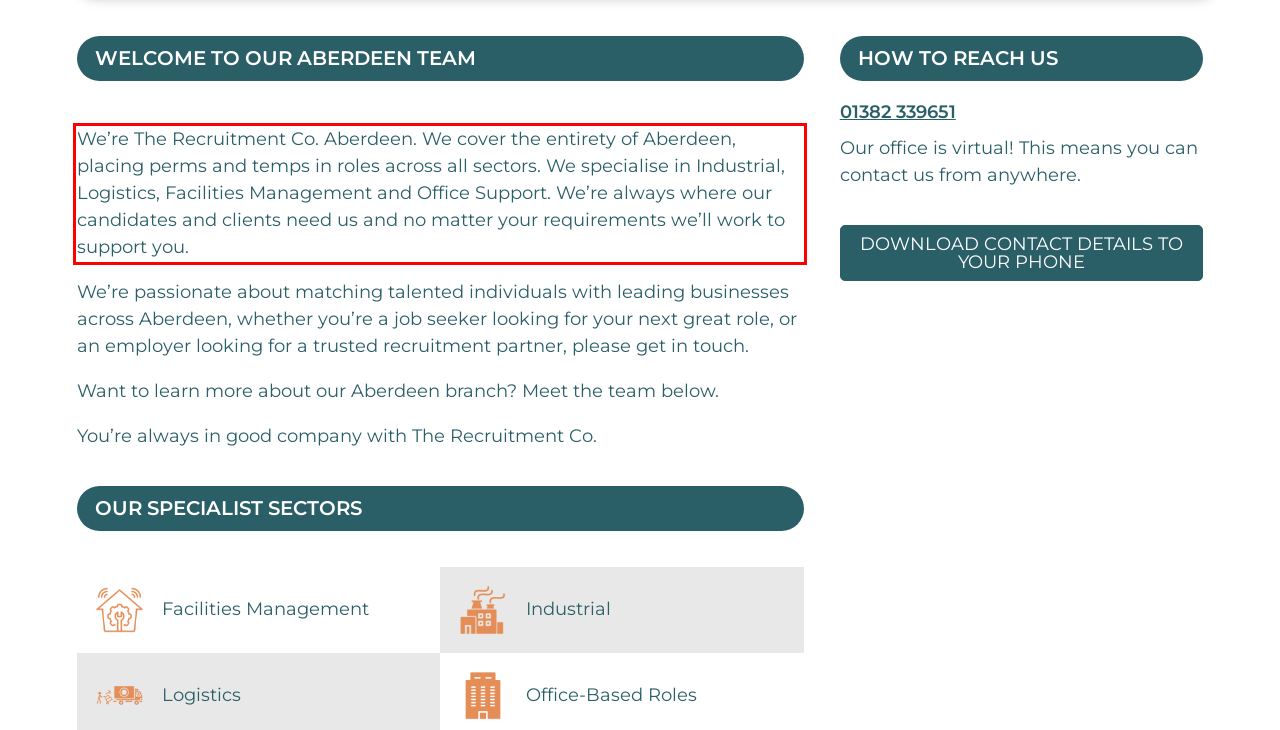You are given a screenshot of a webpage with a UI element highlighted by a red bounding box. Please perform OCR on the text content within this red bounding box.

We’re The Recruitment Co. Aberdeen. We cover the entirety of Aberdeen, placing perms and temps in roles across all sectors. We specialise in Industrial, Logistics, Facilities Management and Office Support. We’re always where our candidates and clients need us and no matter your requirements we’ll work to support you.